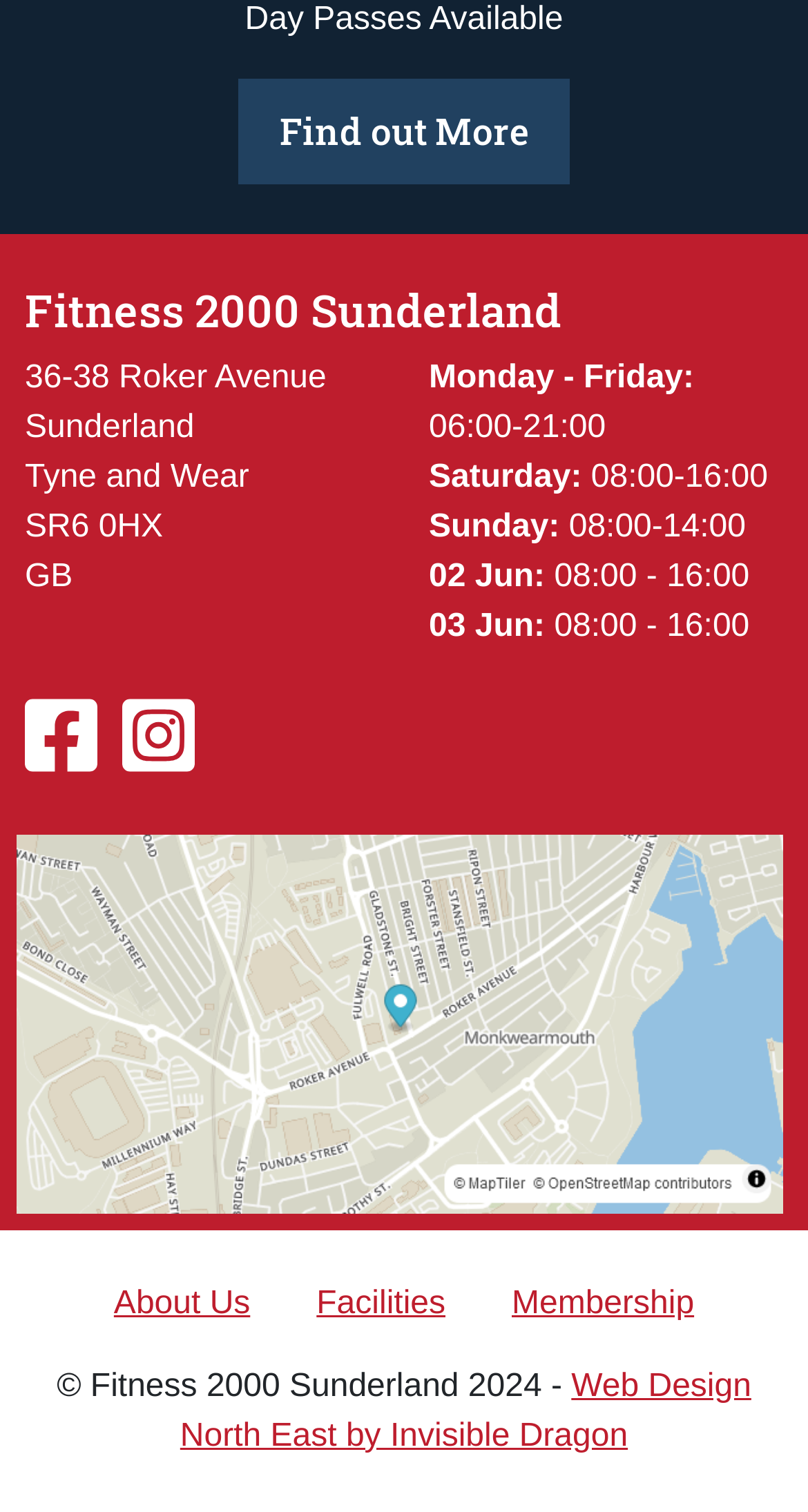Find the bounding box coordinates for the area that must be clicked to perform this action: "Check about us page".

[0.141, 0.85, 0.31, 0.874]